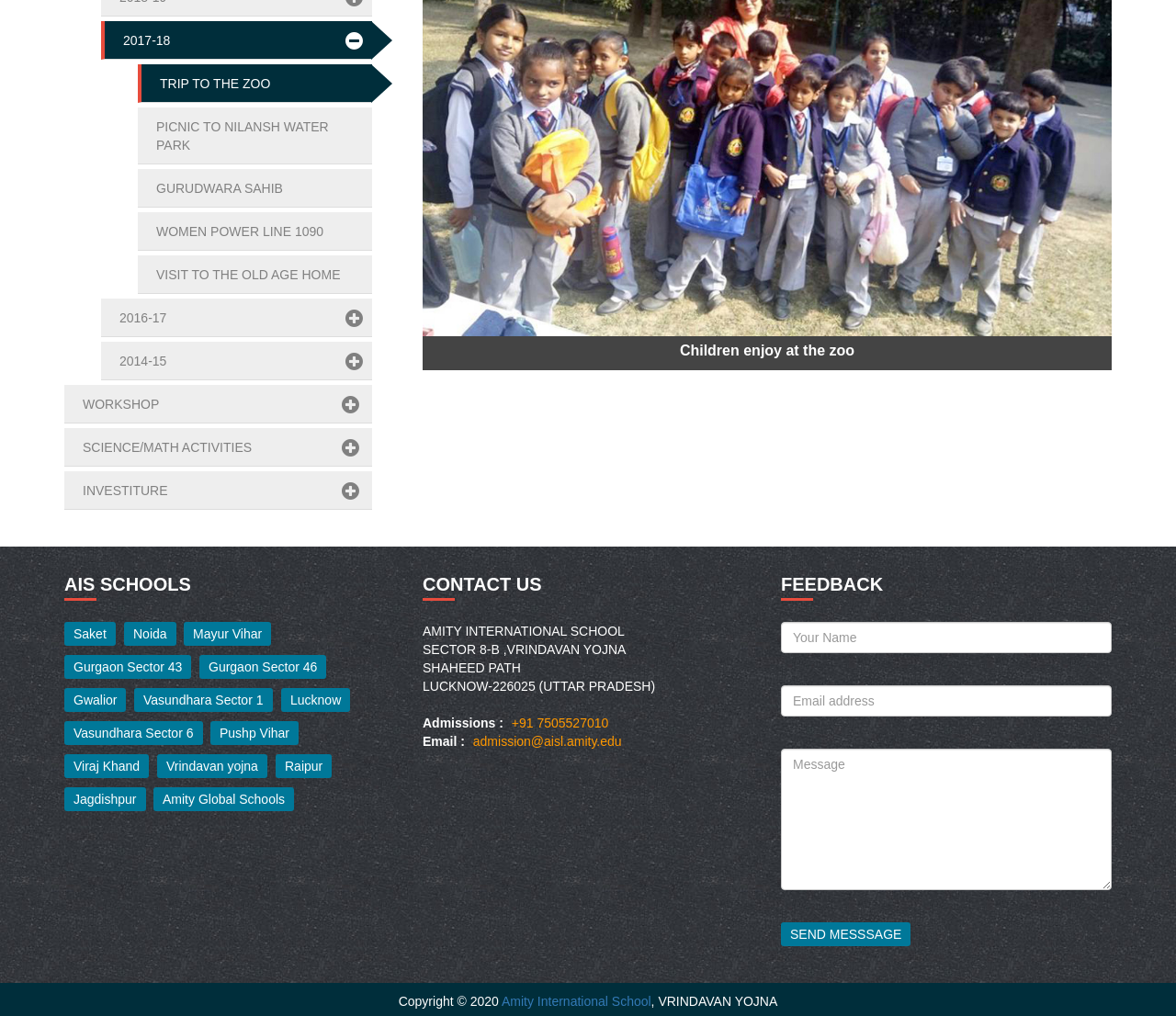Identify the coordinates of the bounding box for the element described below: "Amity Global Schools". Return the coordinates as four float numbers between 0 and 1: [left, top, right, bottom].

[0.131, 0.775, 0.25, 0.798]